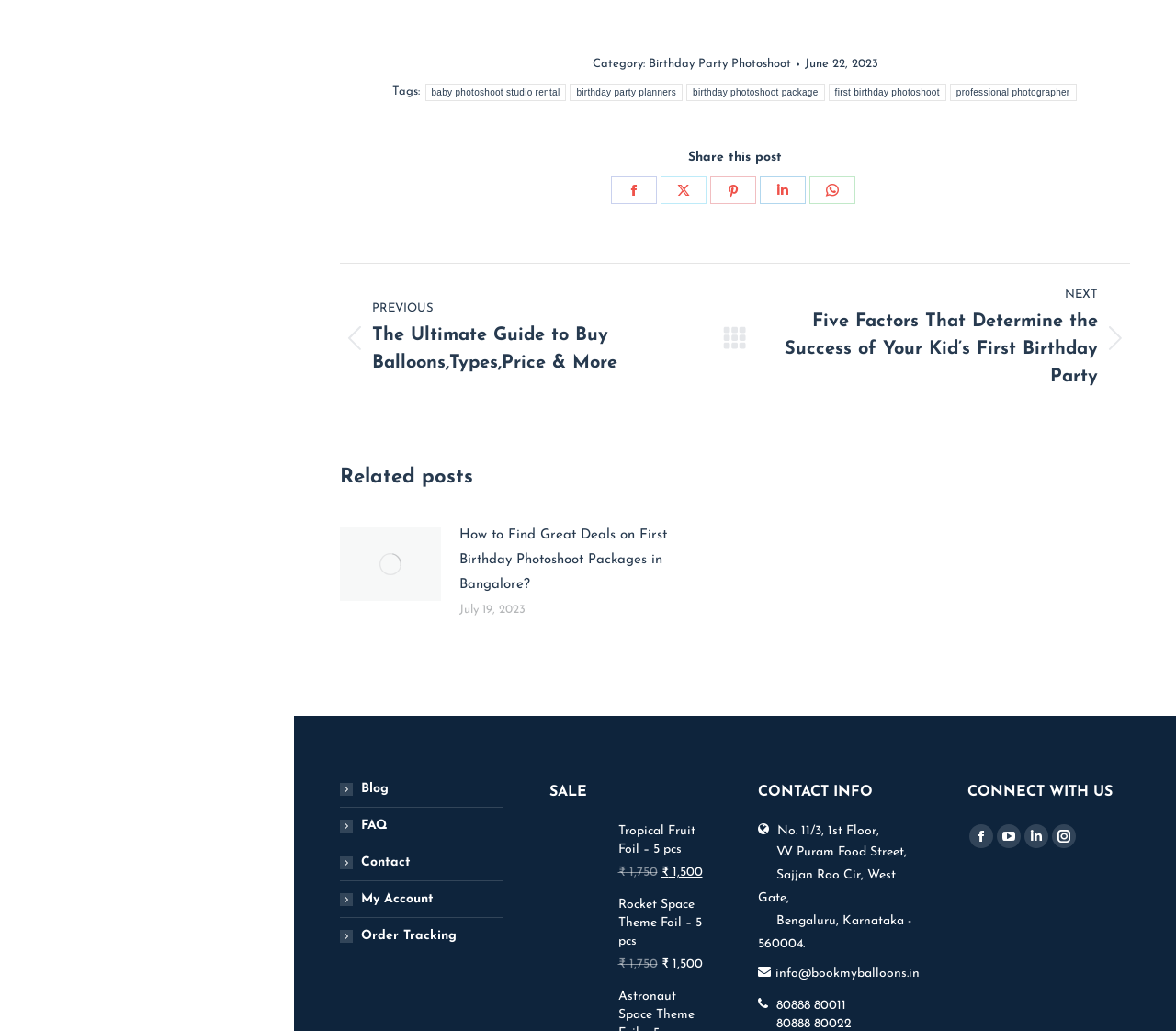From the screenshot, find the bounding box of the UI element matching this description: "info@bookmyballoons.in". Supply the bounding box coordinates in the form [left, top, right, bottom], each a float between 0 and 1.

[0.655, 0.937, 0.782, 0.951]